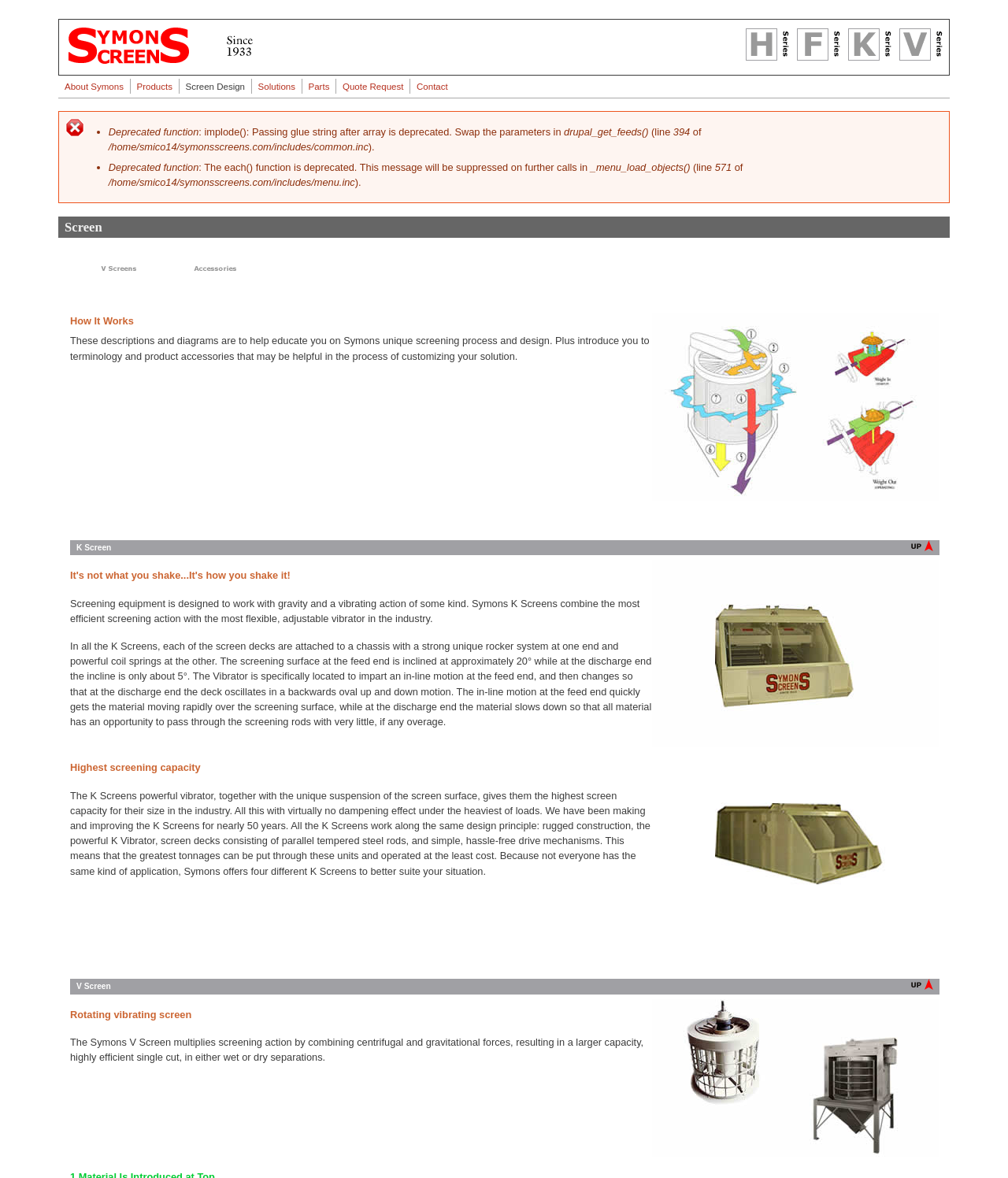What is the company name mentioned on the webpage?
Based on the visual information, provide a detailed and comprehensive answer.

The company name 'Symons' is mentioned on the webpage, specifically in the links 'About Symons', 'Screen Design', and 'Symons Screens'.